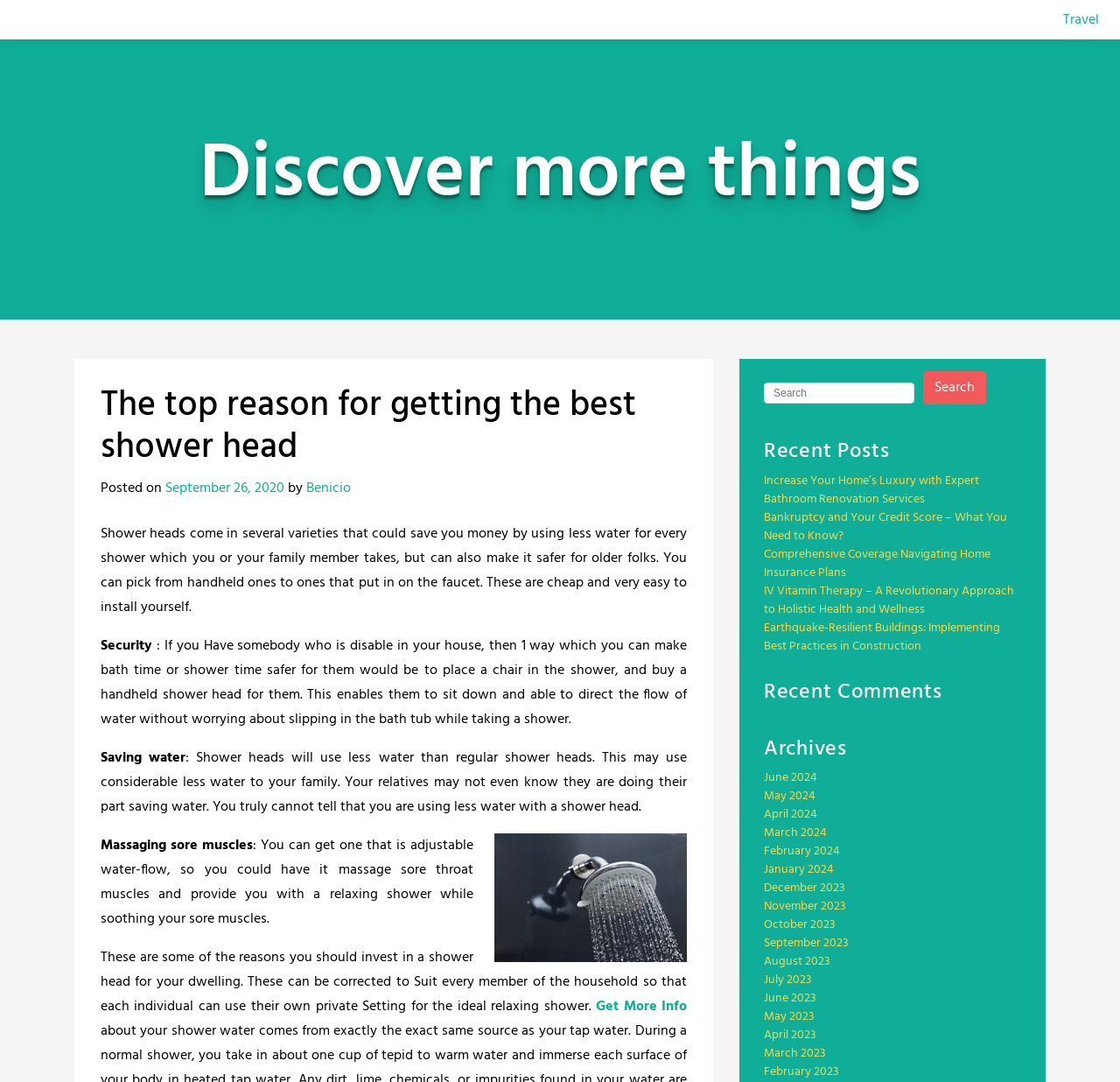Please determine the bounding box coordinates of the area that needs to be clicked to complete this task: 'Get more information about shower heads'. The coordinates must be four float numbers between 0 and 1, formatted as [left, top, right, bottom].

[0.532, 0.92, 0.613, 0.941]